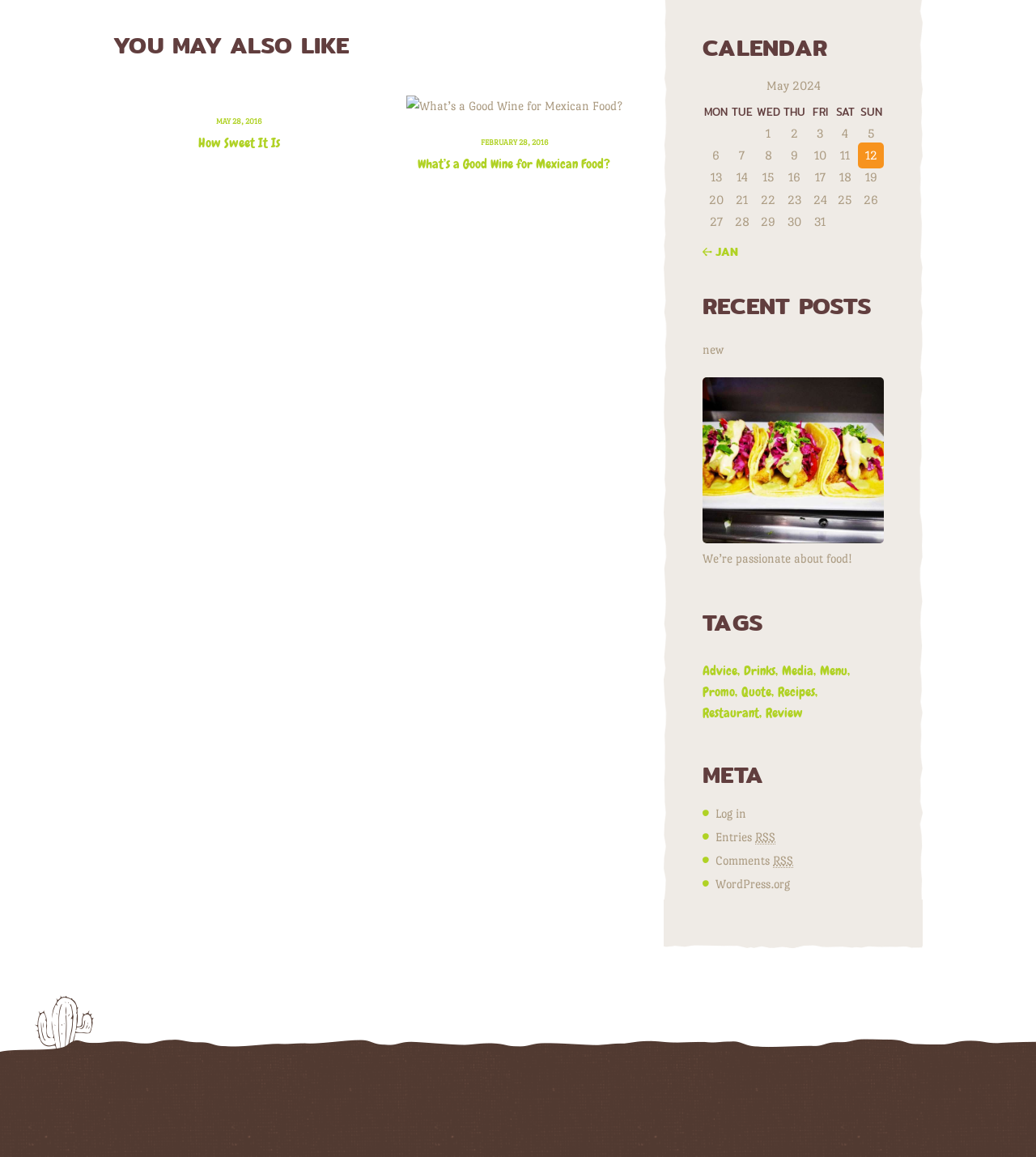Please identify the bounding box coordinates of the element's region that I should click in order to complete the following instruction: "Click on 'How Sweet It Is'". The bounding box coordinates consist of four float numbers between 0 and 1, i.e., [left, top, right, bottom].

[0.109, 0.115, 0.352, 0.133]